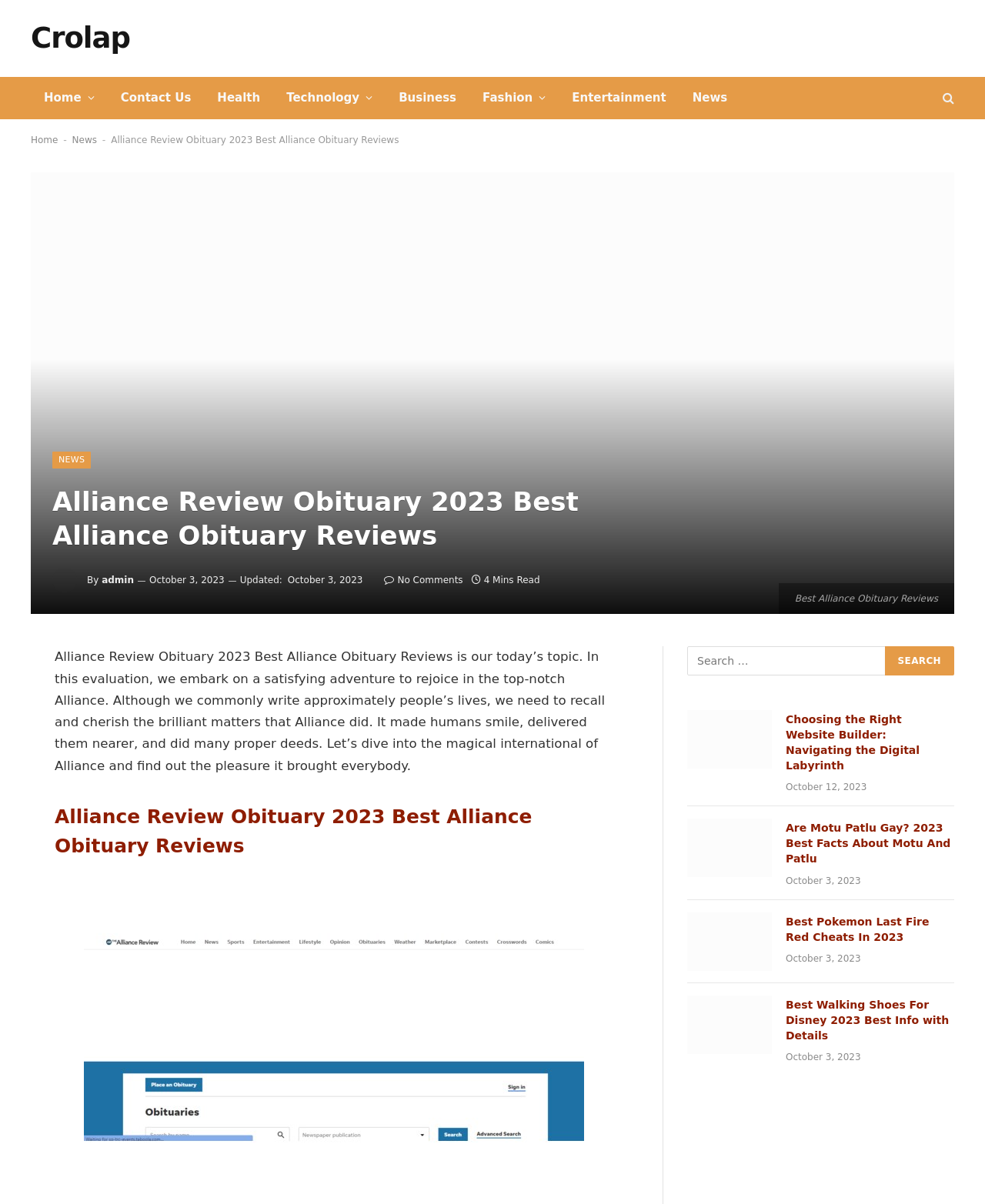Carefully examine the image and provide an in-depth answer to the question: How many comments does the article have?

The number of comments is mentioned as 'No Comments' below the title 'Alliance Review Obituary 2023 Best Alliance Obituary Reviews'.